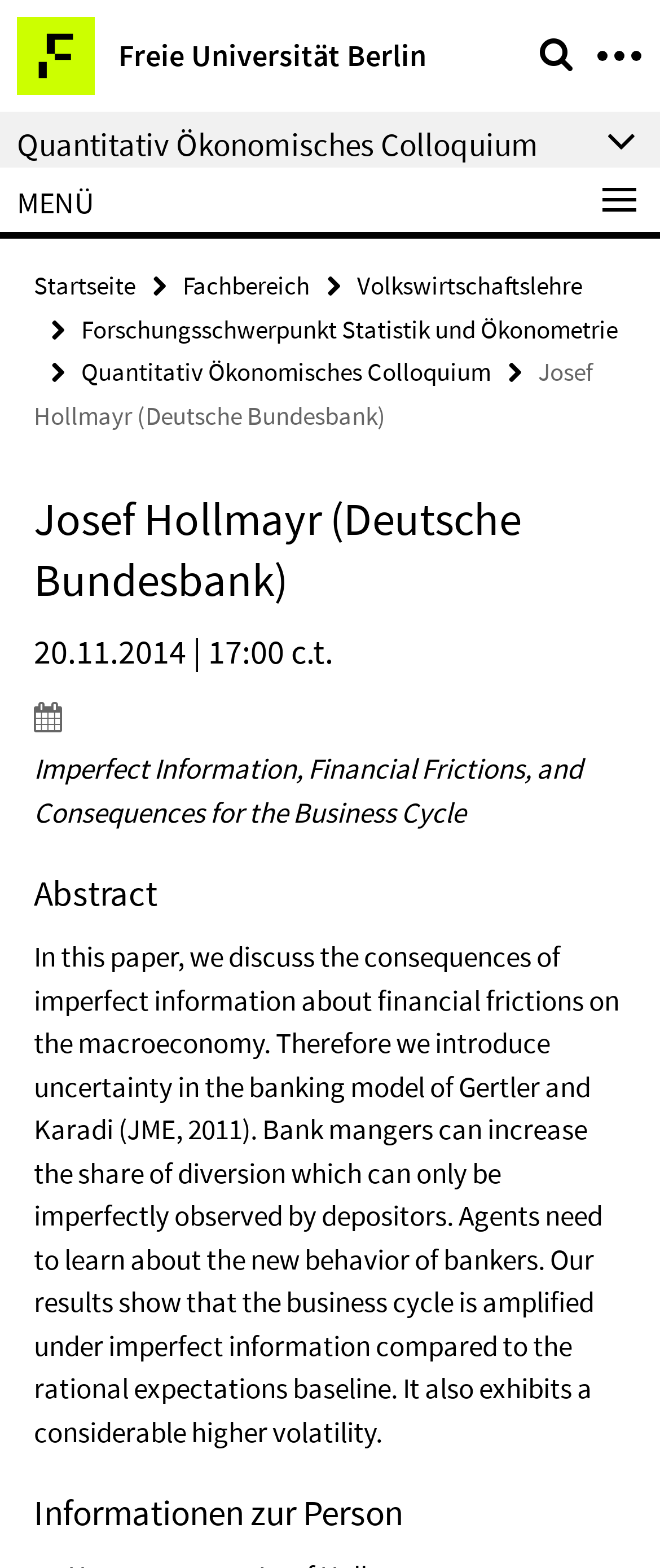Find and indicate the bounding box coordinates of the region you should select to follow the given instruction: "visit Startseite".

[0.051, 0.172, 0.205, 0.192]